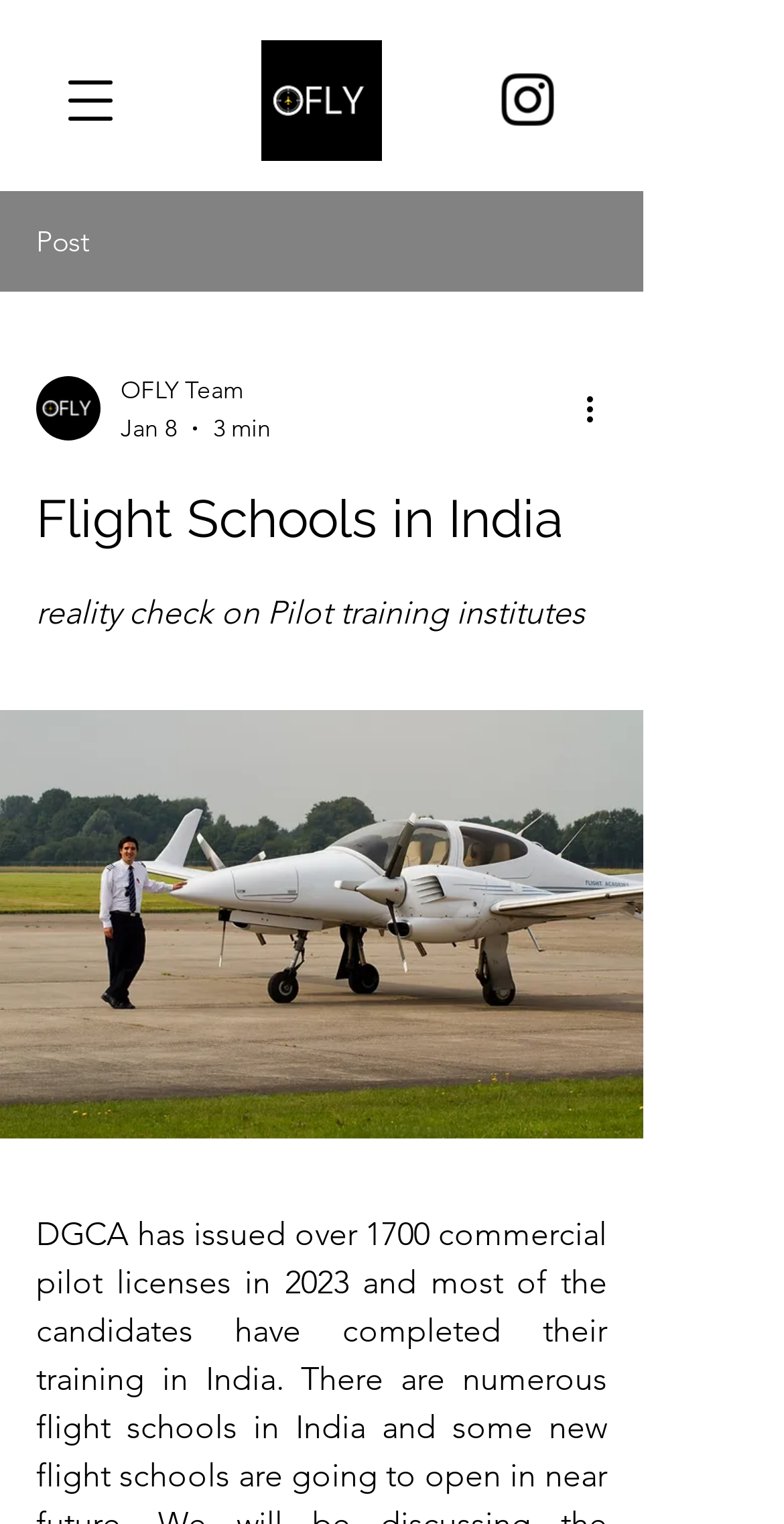Using the webpage screenshot and the element description aria-label="alt.text.label.Instagram", determine the bounding box coordinates. Specify the coordinates in the format (top-left x, top-left y, bottom-right x, bottom-right y) with values ranging from 0 to 1.

[0.628, 0.042, 0.718, 0.088]